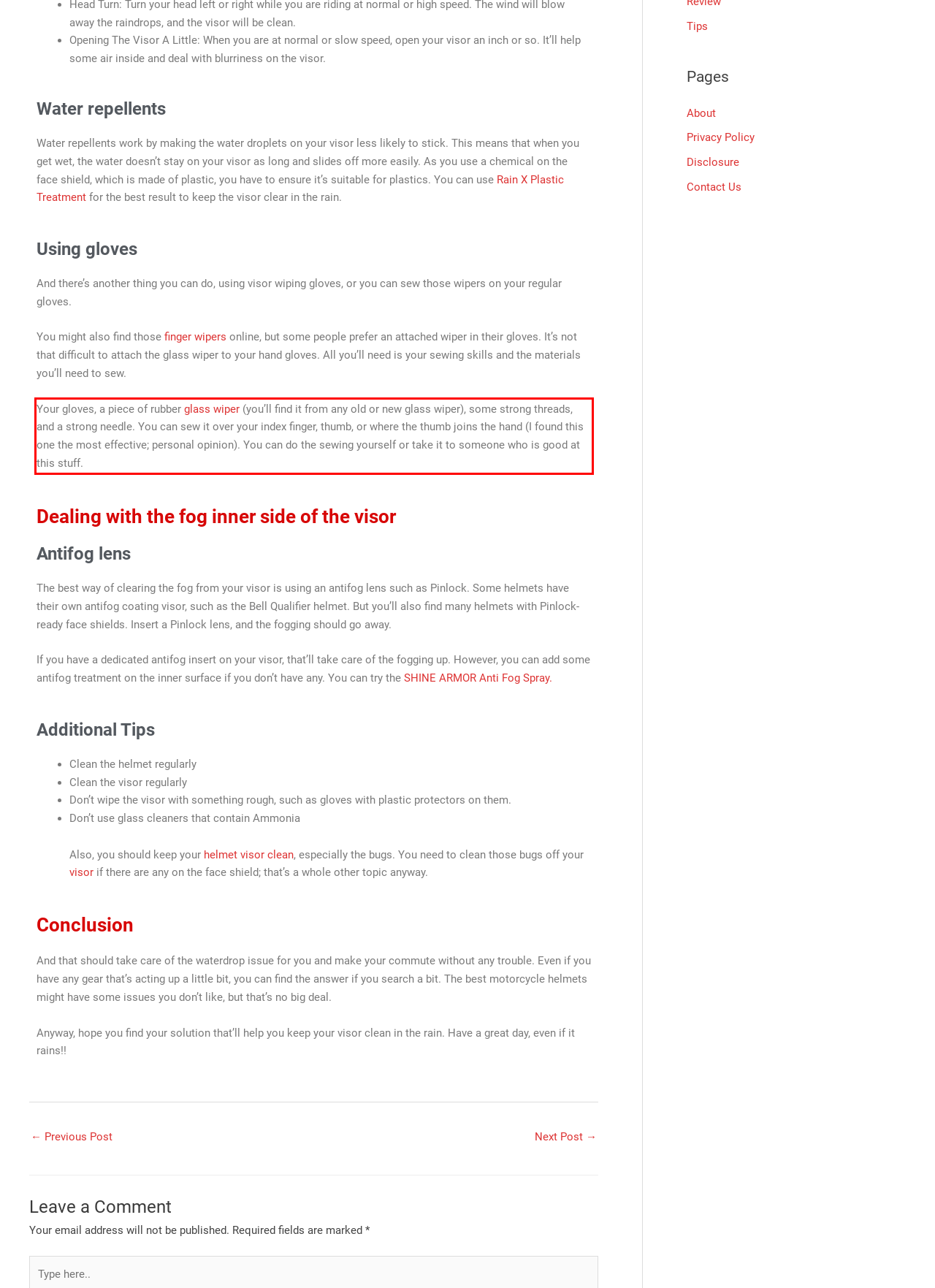Analyze the red bounding box in the provided webpage screenshot and generate the text content contained within.

Your gloves, a piece of rubber glass wiper (you’ll find it from any old or new glass wiper), some strong threads, and a strong needle. You can sew it over your index finger, thumb, or where the thumb joins the hand (I found this one the most effective; personal opinion). You can do the sewing yourself or take it to someone who is good at this stuff.